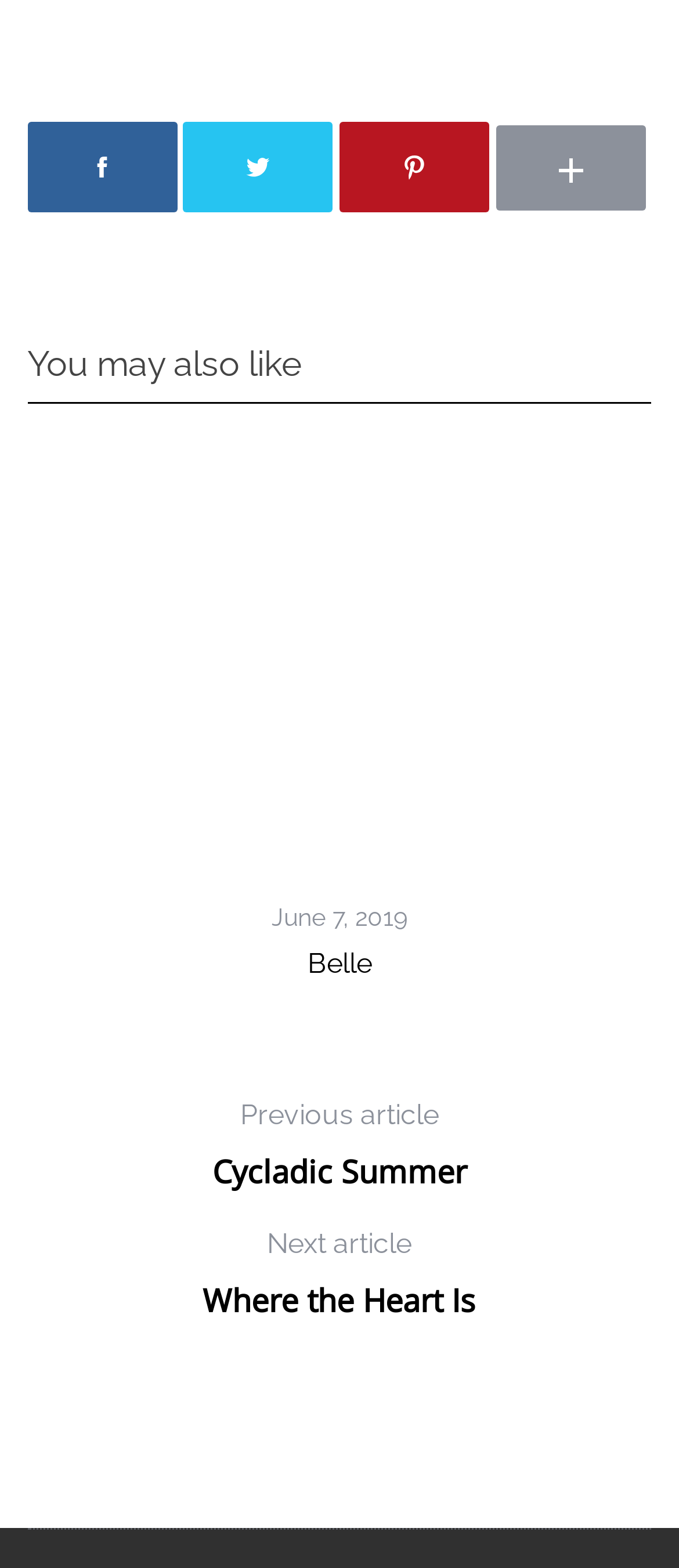Determine the bounding box coordinates for the area you should click to complete the following instruction: "Click on the previous article link".

[0.313, 0.699, 0.687, 0.759]